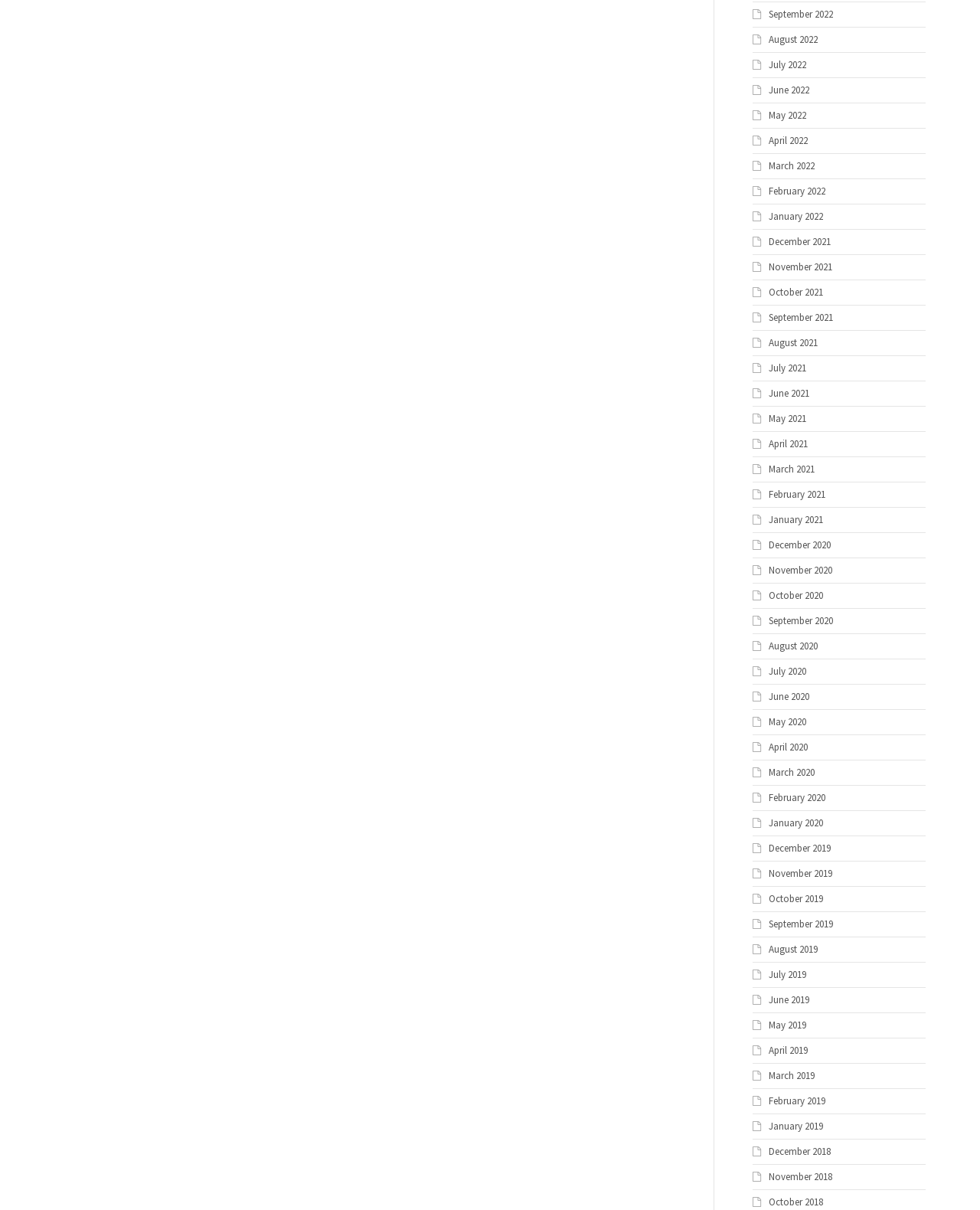Pinpoint the bounding box coordinates of the element you need to click to execute the following instruction: "Browse November 2020". The bounding box should be represented by four float numbers between 0 and 1, in the format [left, top, right, bottom].

[0.784, 0.466, 0.849, 0.477]